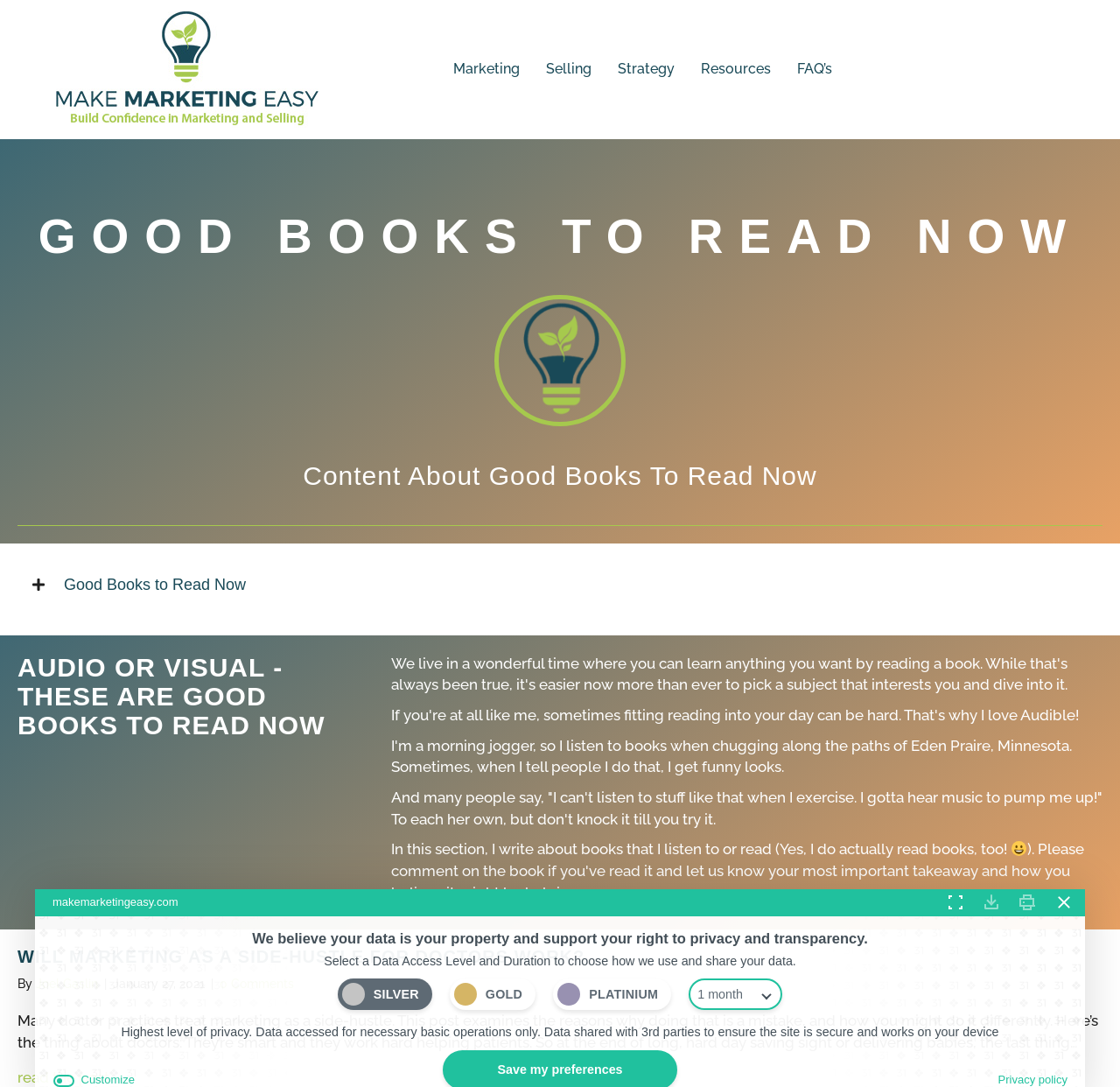Extract the text of the main heading from the webpage.

GOOD BOOKS TO READ NOW